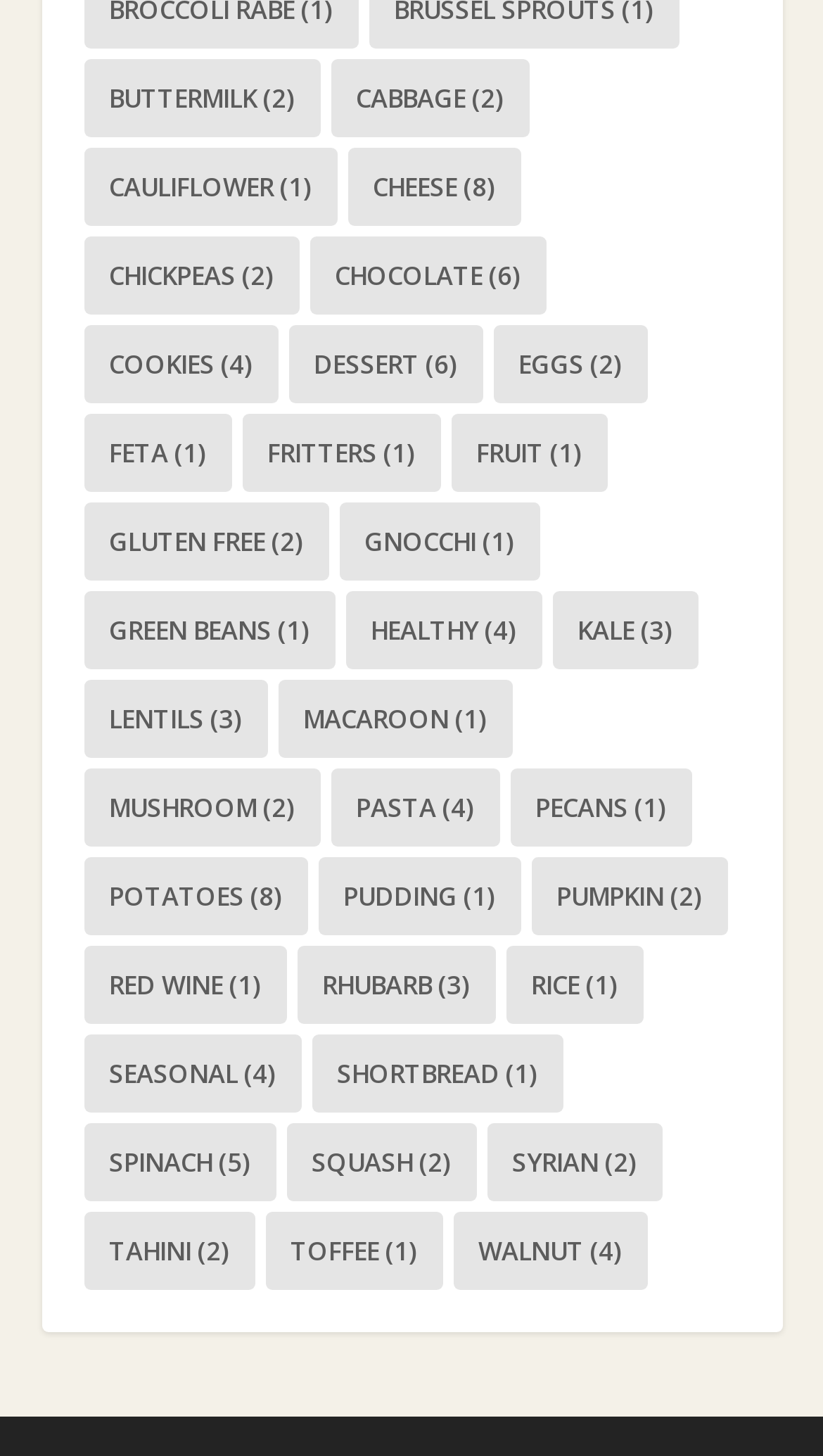Determine the bounding box coordinates for the area that should be clicked to carry out the following instruction: "click buttermilk".

[0.101, 0.04, 0.388, 0.094]